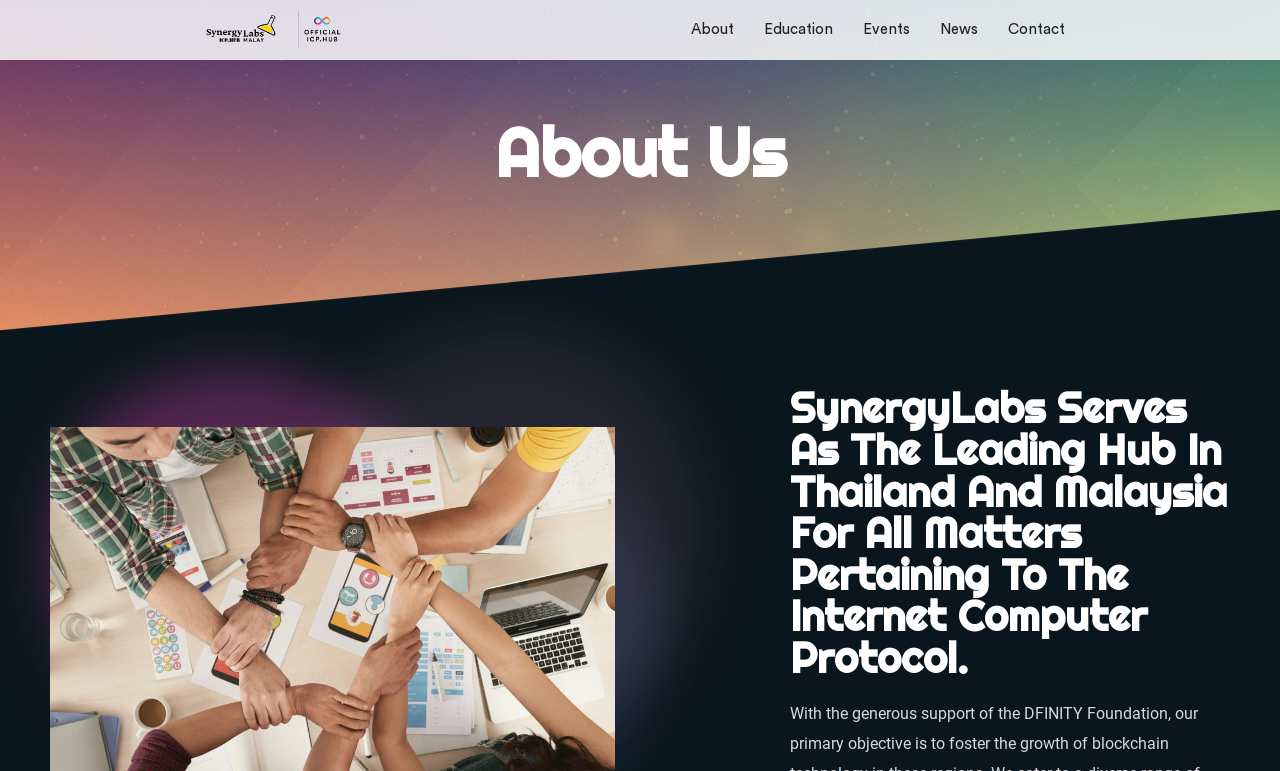Refer to the image and provide an in-depth answer to the question: 
How many navigation links are there?

I counted the number of links in the top navigation bar, which are 'About', 'Education', 'Events', 'News', and 'Contact', totaling 5 links.